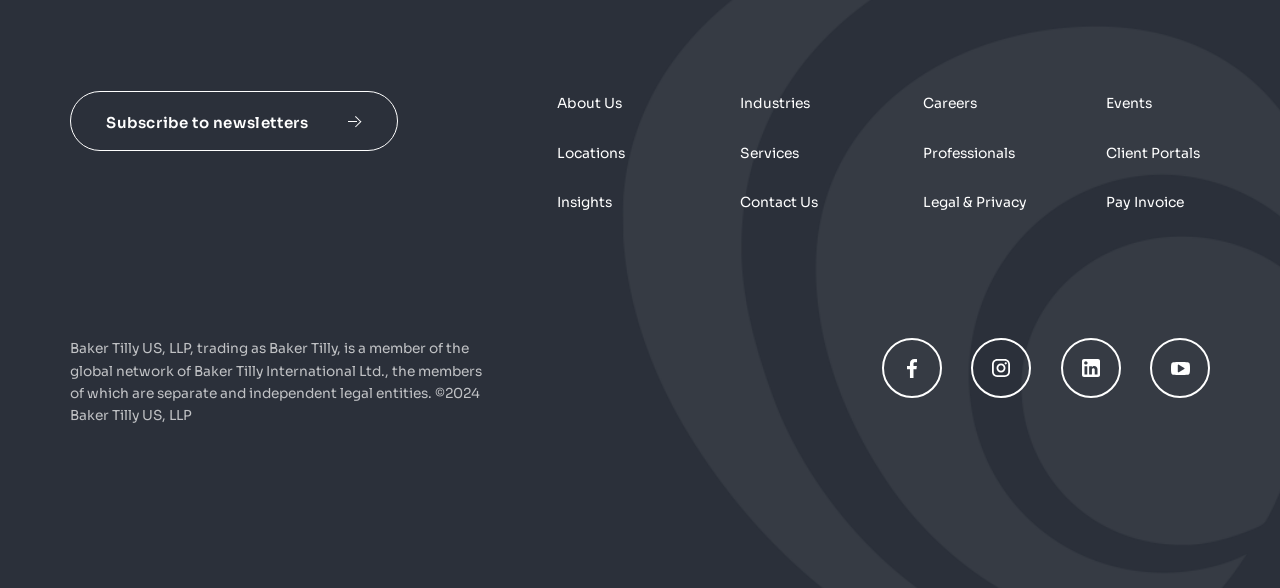Refer to the image and offer a detailed explanation in response to the question: How many columns are present in the top navigation menu?

The top navigation menu consists of three columns, with the first column containing links 'About Us', 'Industries', and 'Careers', the second column containing links 'Locations', 'Services', and 'Professionals', and the third column containing links 'Events', 'Client Portals', and 'Insights'.